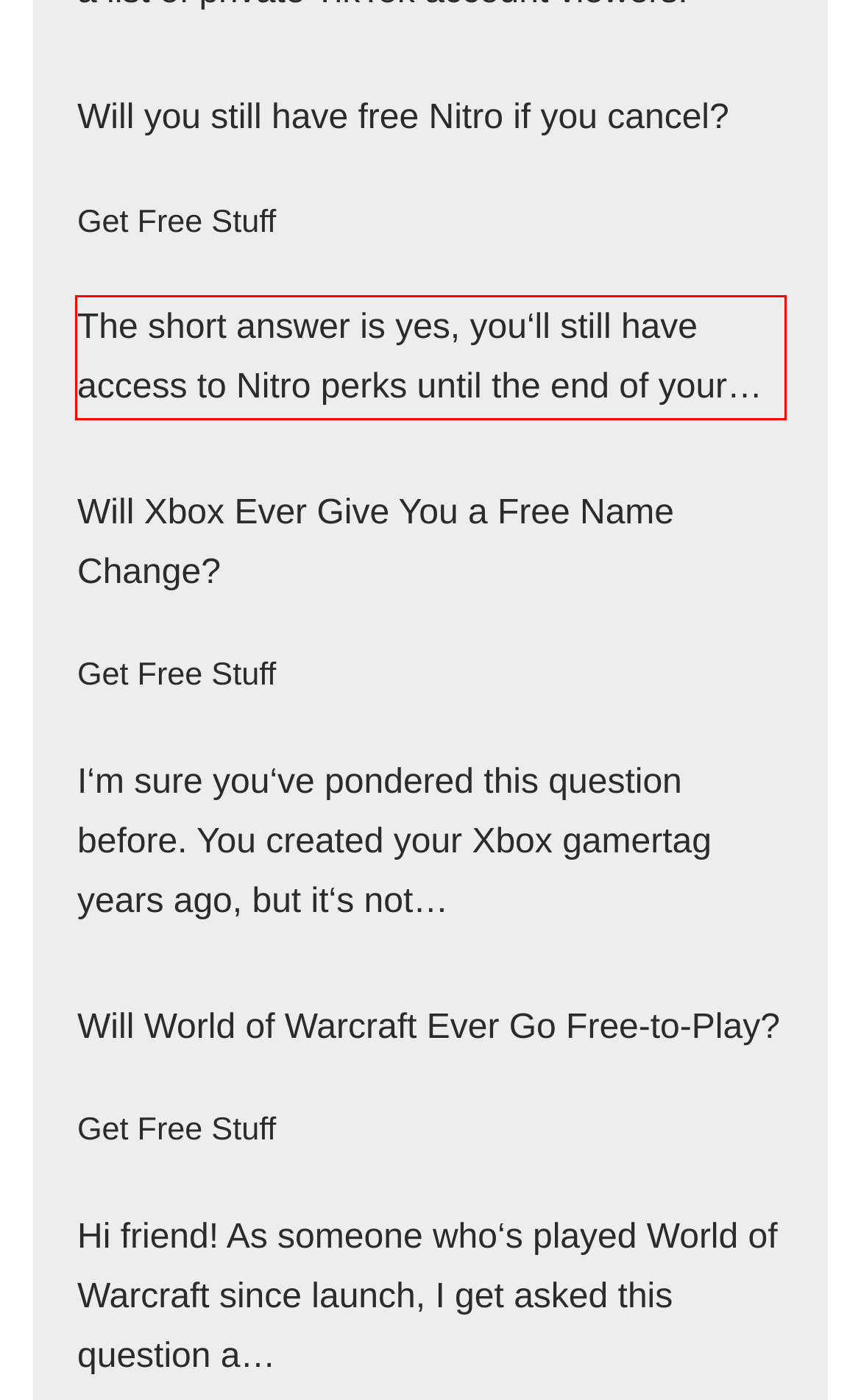Using the provided webpage screenshot, recognize the text content in the area marked by the red bounding box.

The short answer is yes, you‘ll still have access to Nitro perks until the end of your… Will you still have free Nitro if you cancel?